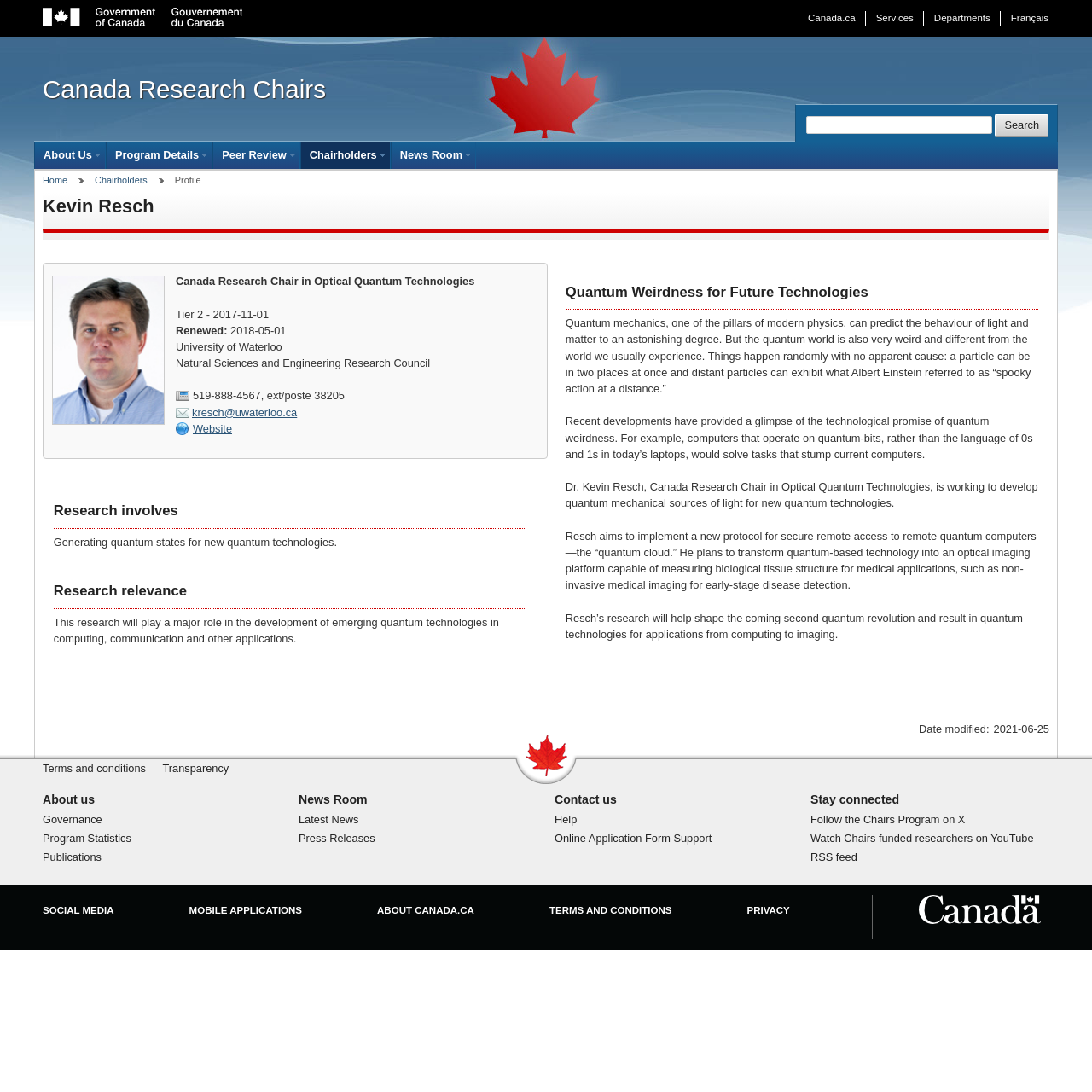Using the details from the image, please elaborate on the following question: What is the name of the Canada Research Chair?

The answer can be found in the heading element with the text 'Kevin Resch' which is located at the top of the main content area.